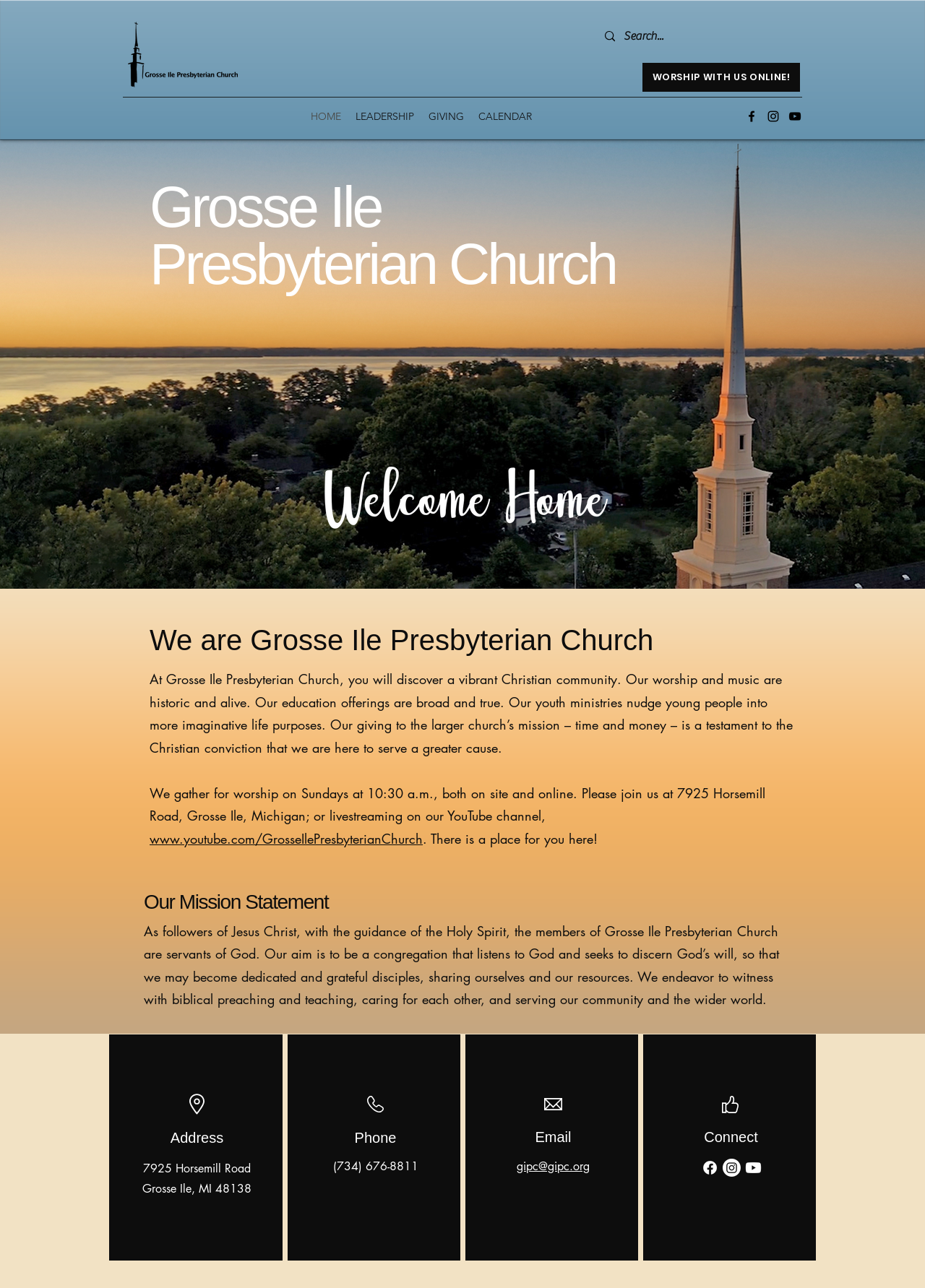Bounding box coordinates are specified in the format (top-left x, top-left y, bottom-right x, bottom-right y). All values are floating point numbers bounded between 0 and 1. Please provide the bounding box coordinate of the region this sentence describes: WORSHIP WITH US ONLINE!

[0.695, 0.049, 0.865, 0.071]